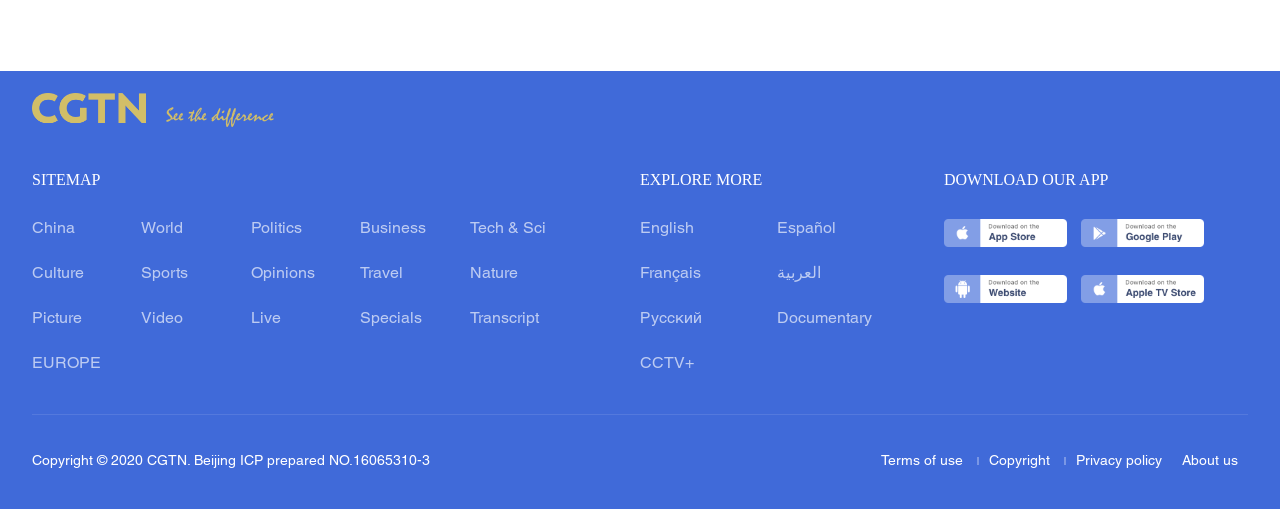Refer to the element description Terms of use and identify the corresponding bounding box in the screenshot. Format the coordinates as (top-left x, top-left y, bottom-right x, bottom-right y) with values in the range of 0 to 1.

[0.68, 0.893, 0.763, 0.919]